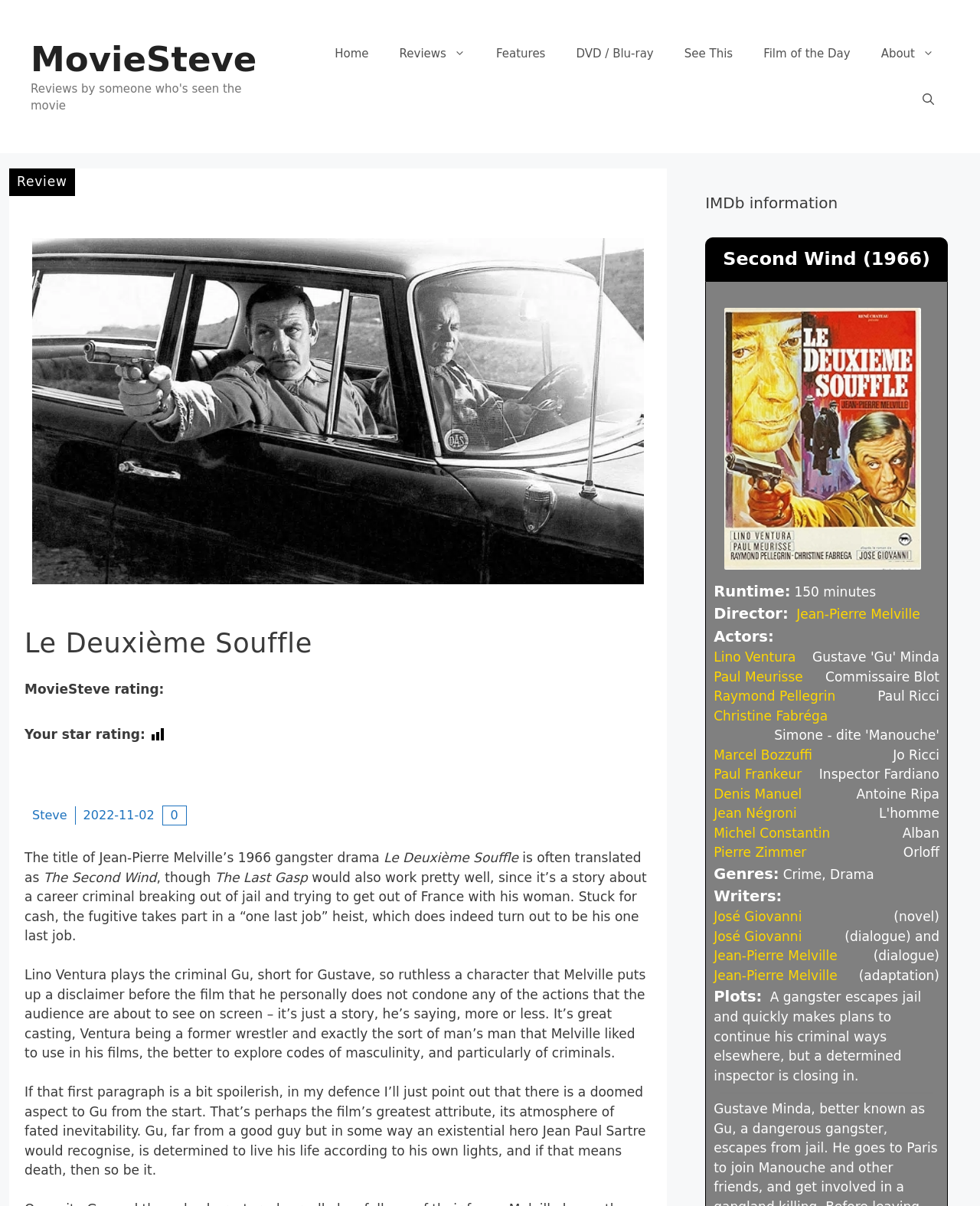What is the runtime of the movie?
Please respond to the question with as much detail as possible.

The runtime of the movie 'Le Deuxième Souffle' is 150 minutes, as mentioned in the IMDb information section on the webpage.